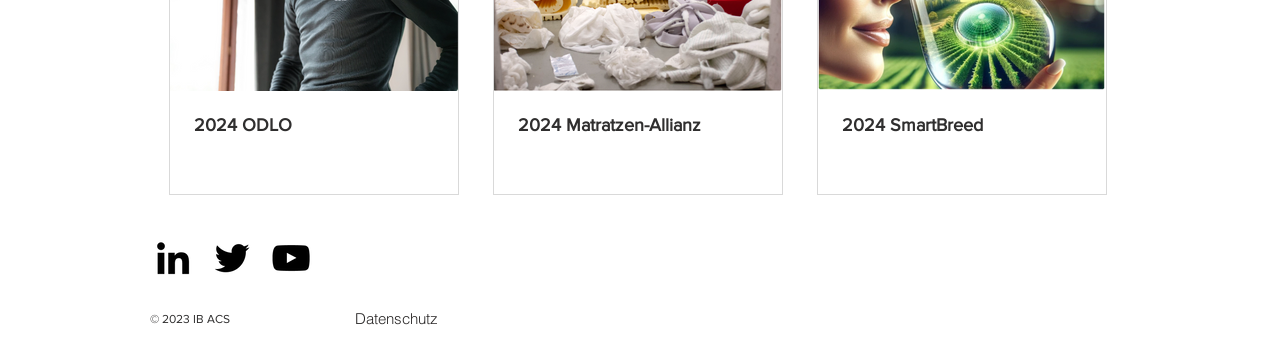Please answer the following query using a single word or phrase: 
What is the last link at the bottom of the page?

Datenschutz